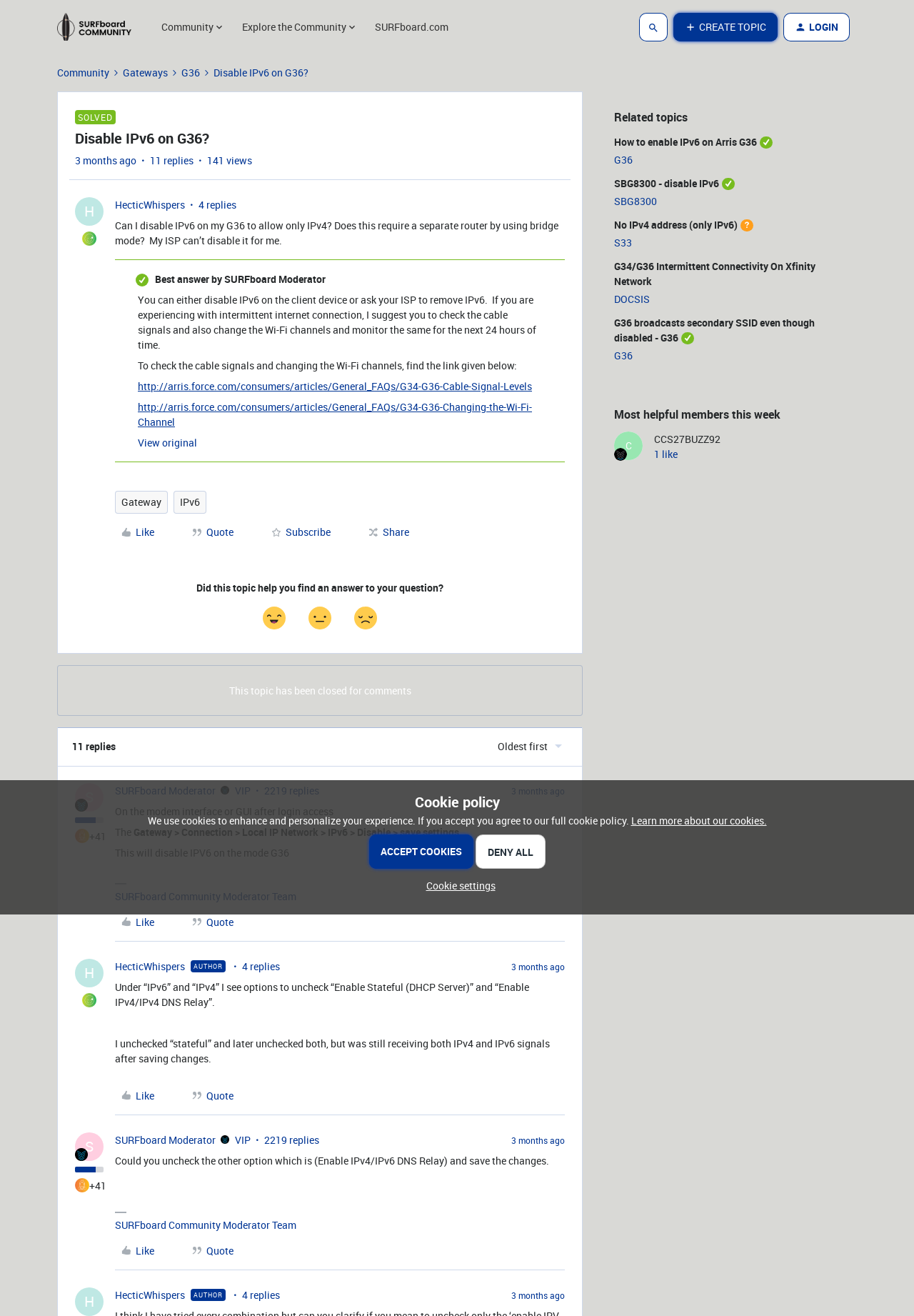Extract the bounding box coordinates of the UI element described by: "SBG8300 - disable IPv6". The coordinates should include four float numbers ranging from 0 to 1, e.g., [left, top, right, bottom].

[0.672, 0.134, 0.787, 0.144]